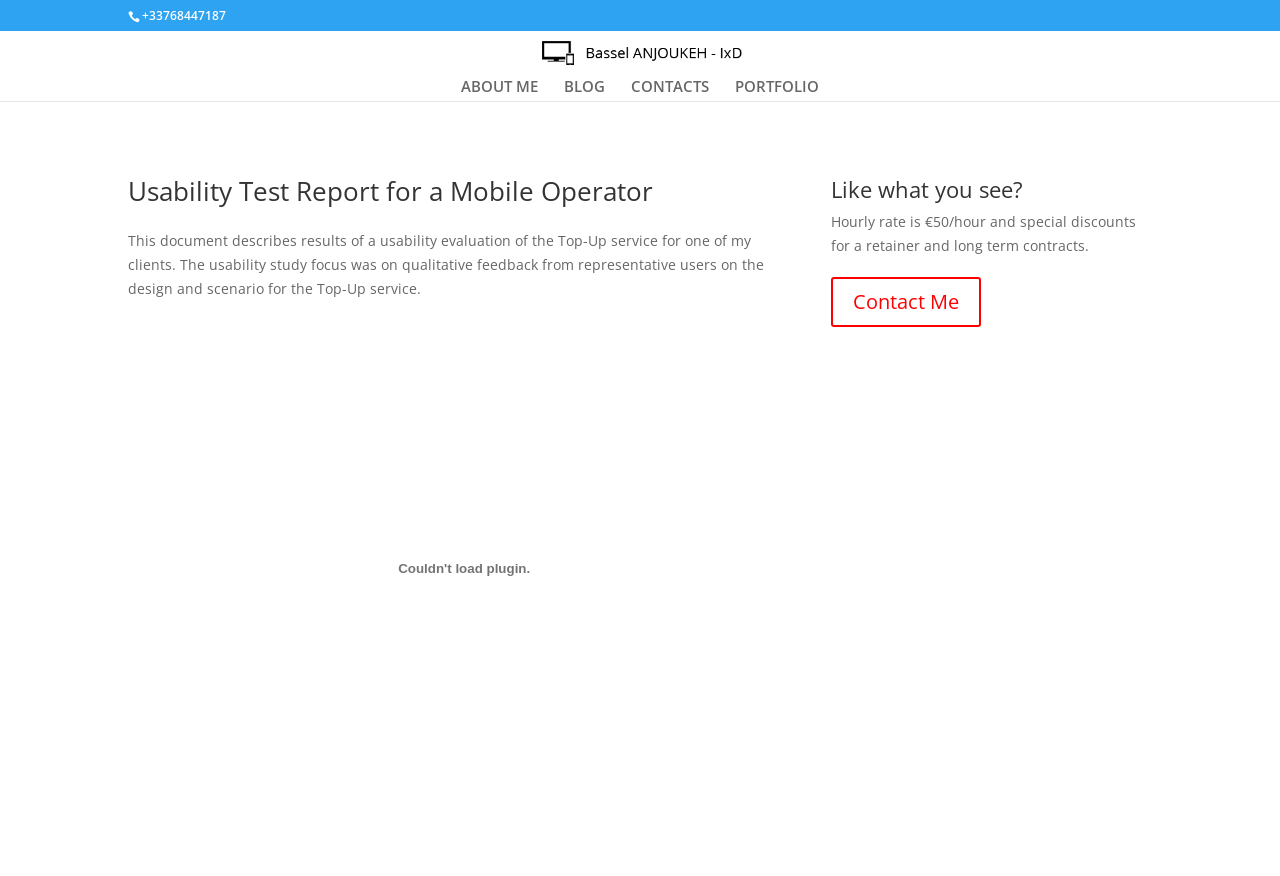Provide an in-depth caption for the webpage.

The webpage appears to be a personal website or portfolio of a customer experience and digital technology consultant. At the top left, there is a phone number "+33768447187" displayed. Below it, there is a link with a descriptive text "customer experience & digital technology consultant. i connect user needs with design, tech + business" accompanied by an image. 

The top navigation menu consists of four links: "ABOUT ME", "BLOG", "CONTACTS", and "PORTFOLIO", aligned horizontally and centered at the top of the page. 

On the left side of the page, there is a search box with a placeholder text "Search for:". 

The main content of the page is divided into two sections. The first section has a heading "Usability Test Report for a Mobile Operator" followed by a paragraph describing the results of a usability evaluation of the Top-Up service for one of the consultant's clients. 

Below this section, there is an embedded object, which is currently disabled. 

On the right side of the page, there is another section with a heading "Like what you see?" followed by a paragraph describing the hourly rate and discounts for the consultant's services. There is also a "Contact Me" link below this section.